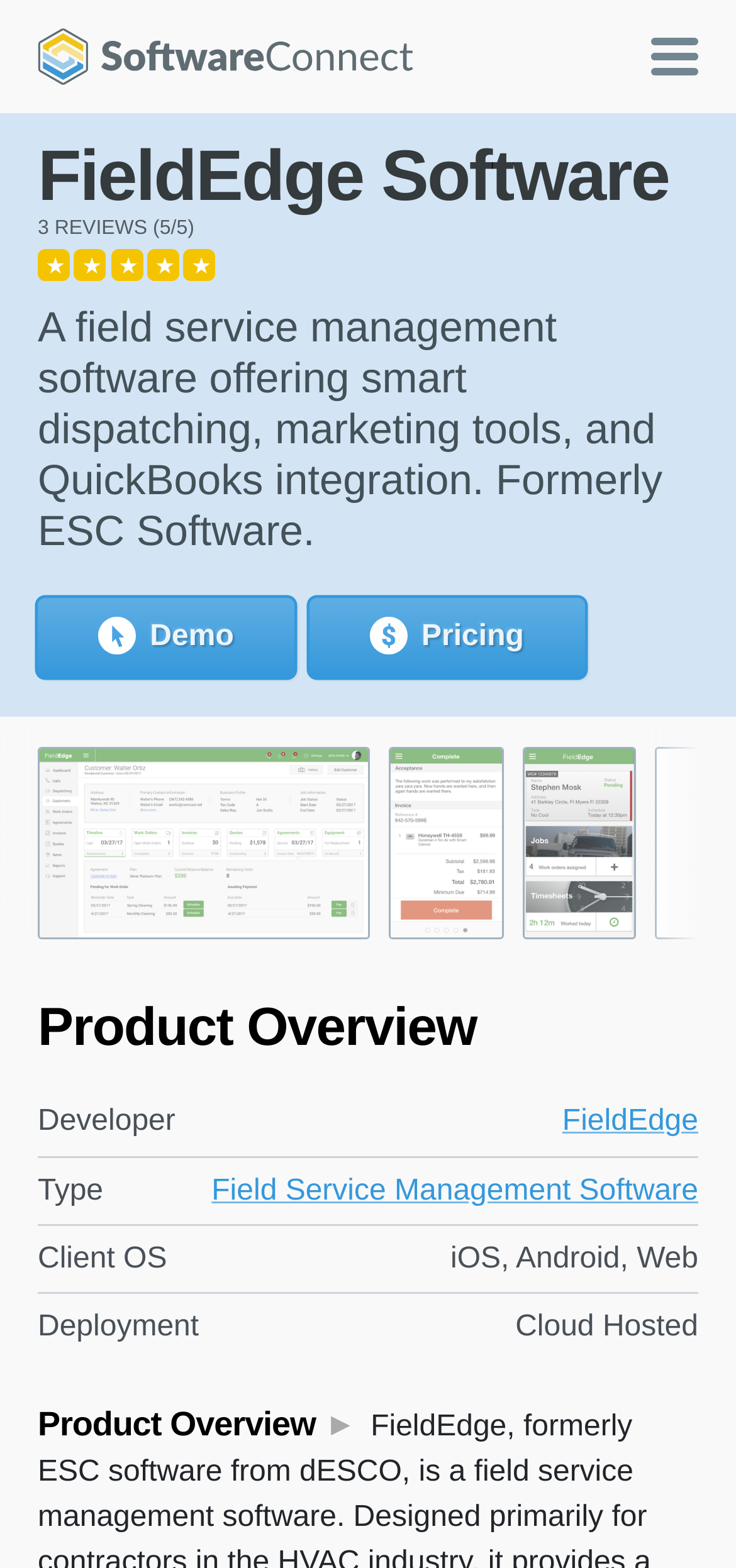From the webpage screenshot, identify the region described by Get Pricing. Provide the bounding box coordinates as (top-left x, top-left y, bottom-right x, bottom-right y), with each value being a floating point number between 0 and 1.

[0.42, 0.382, 0.794, 0.432]